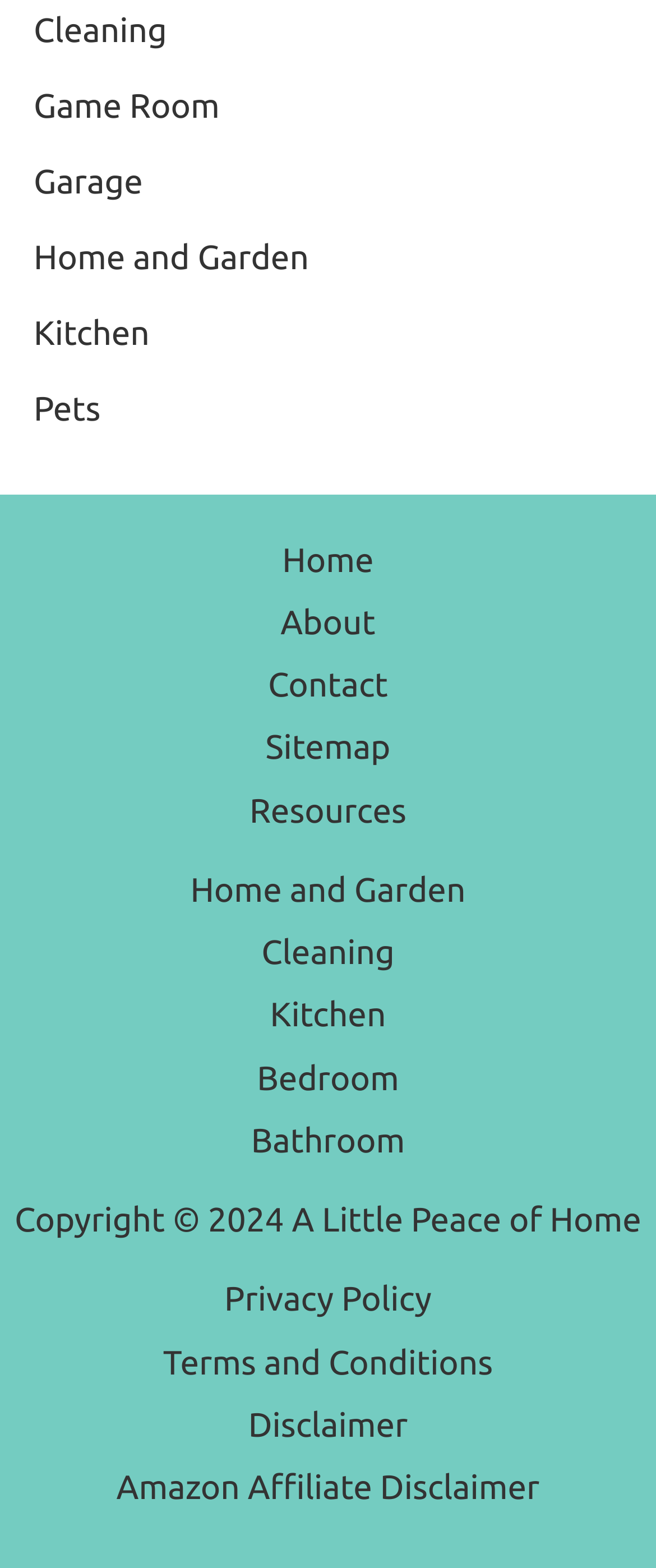Please specify the coordinates of the bounding box for the element that should be clicked to carry out this instruction: "visit game room page". The coordinates must be four float numbers between 0 and 1, formatted as [left, top, right, bottom].

[0.051, 0.055, 0.335, 0.079]